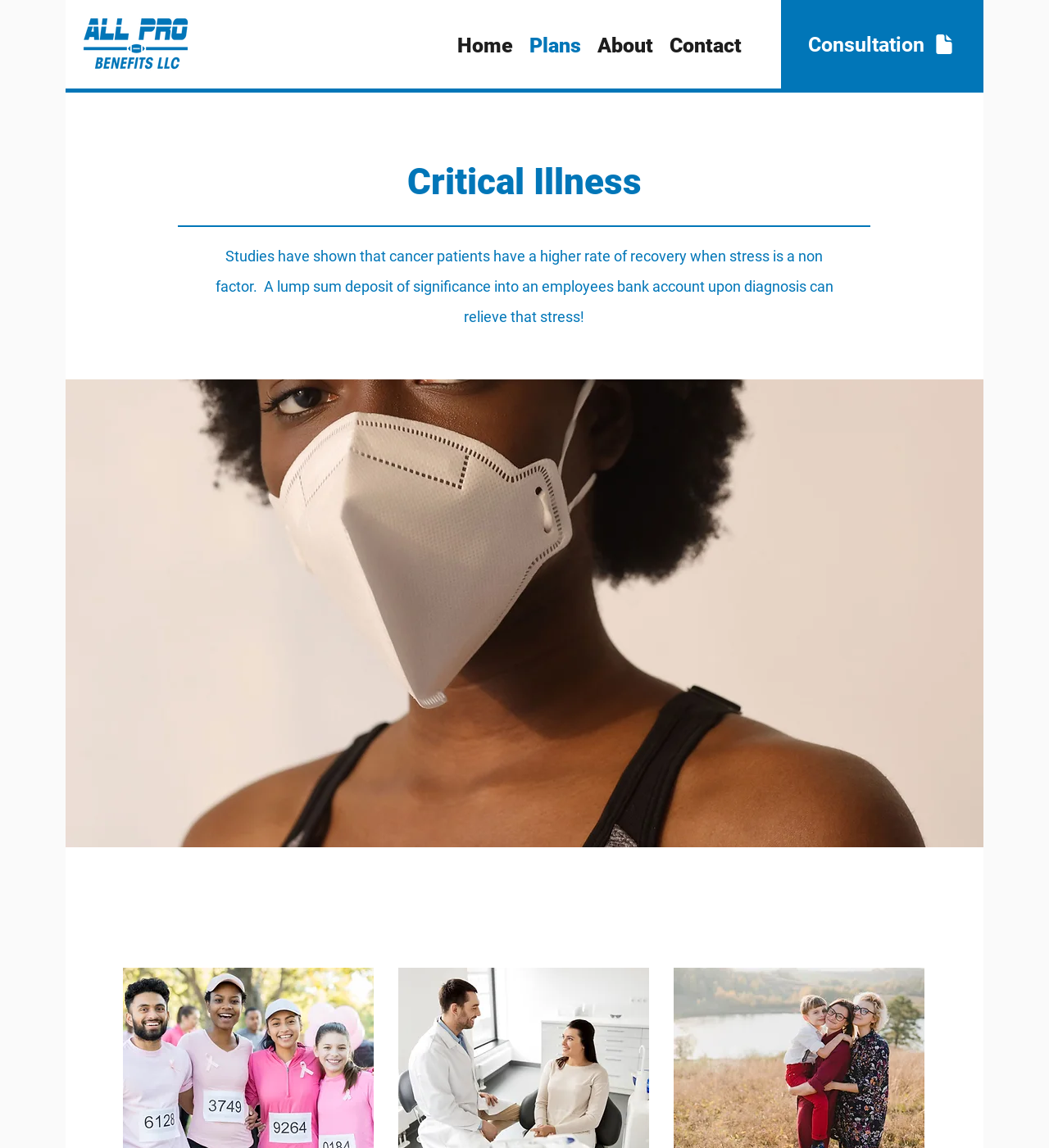Give a one-word or phrase response to the following question: What is the purpose of a lump sum deposit?

To relieve stress